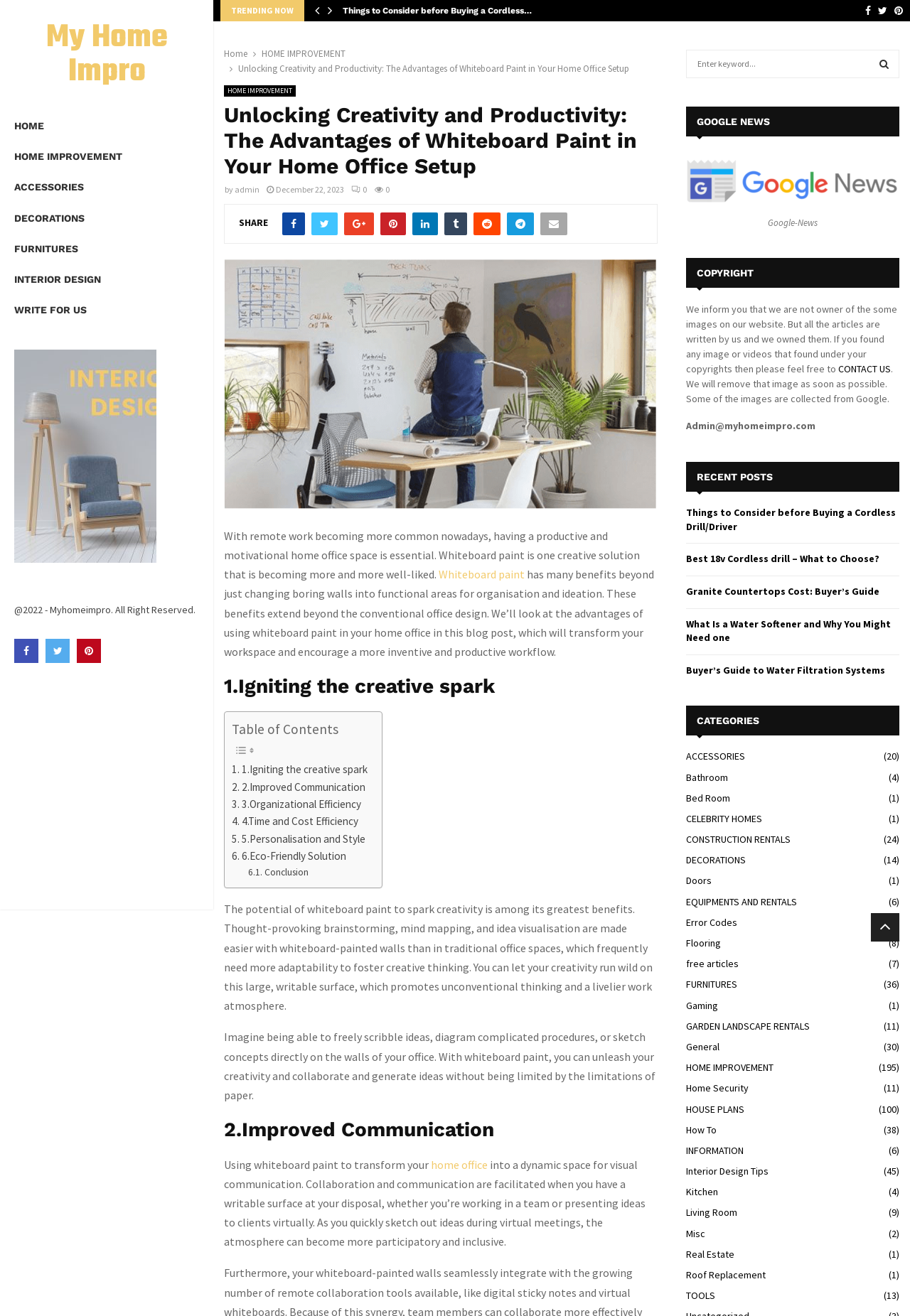Respond to the following question with a brief word or phrase:
What is the topic of the blog post?

Whiteboard paint